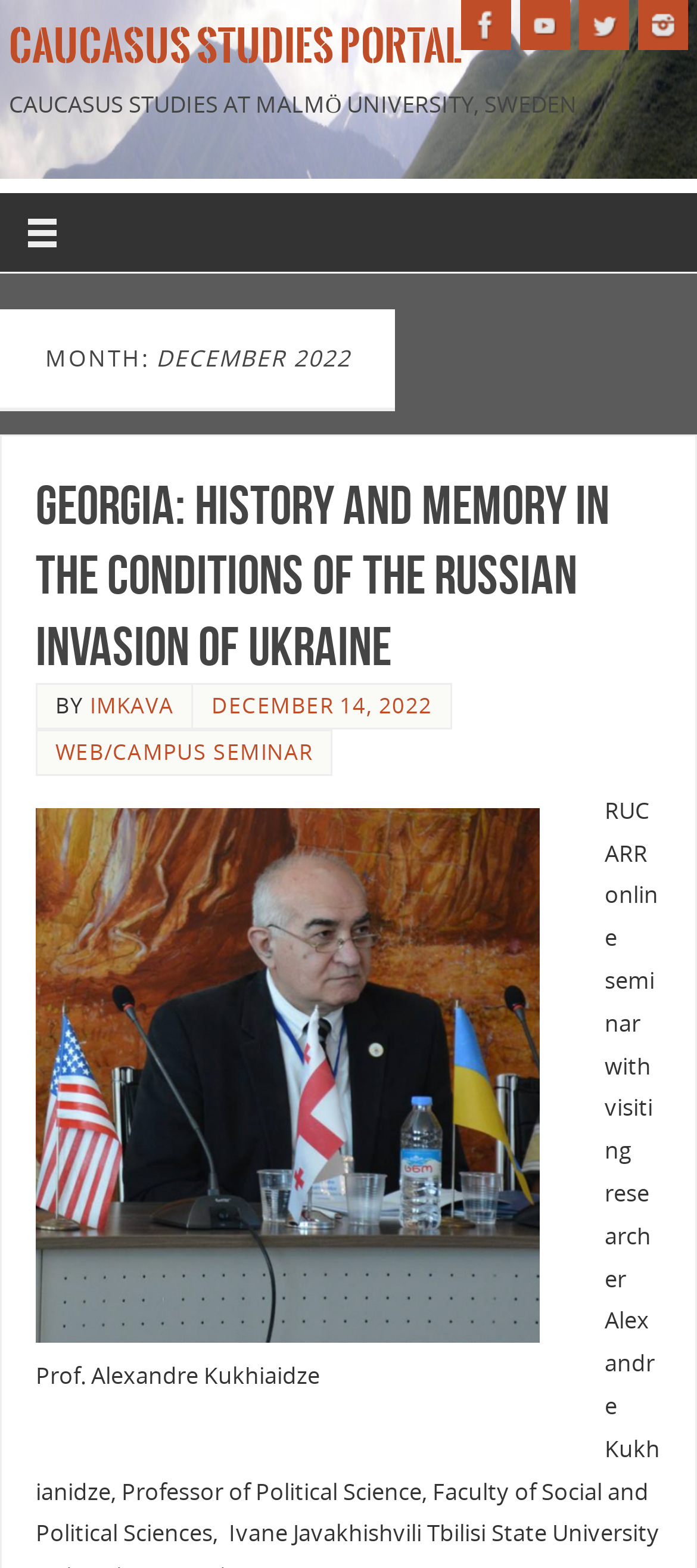Provide a brief response in the form of a single word or phrase:
What is the name of the portal?

Caucasus Studies Portal